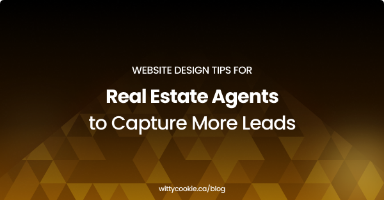Answer the following inquiry with a single word or phrase:
What is the source of the article?

wittycookie.ca/blog